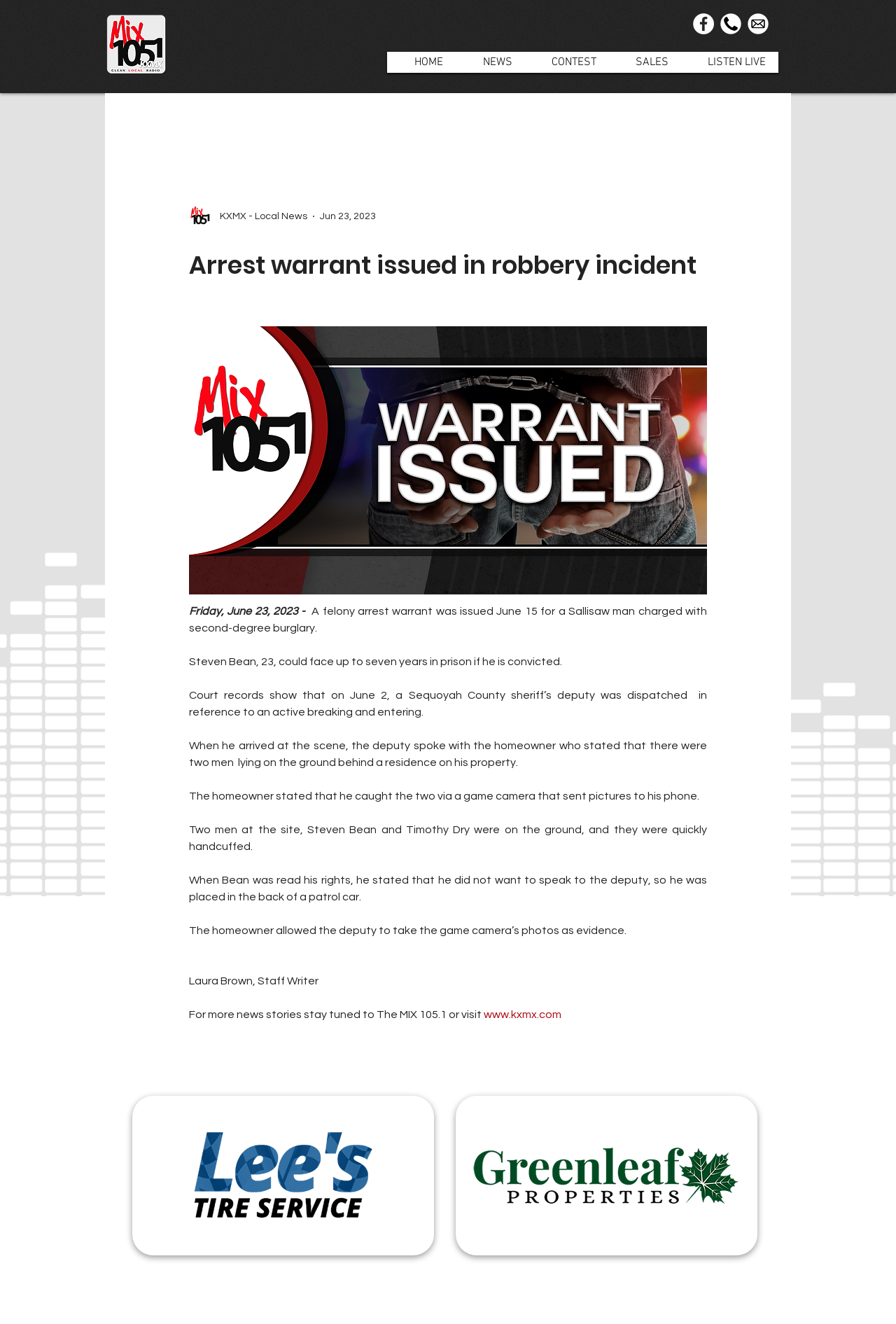Give a one-word or short phrase answer to this question: 
What is the name of the writer of the article?

Laura Brown